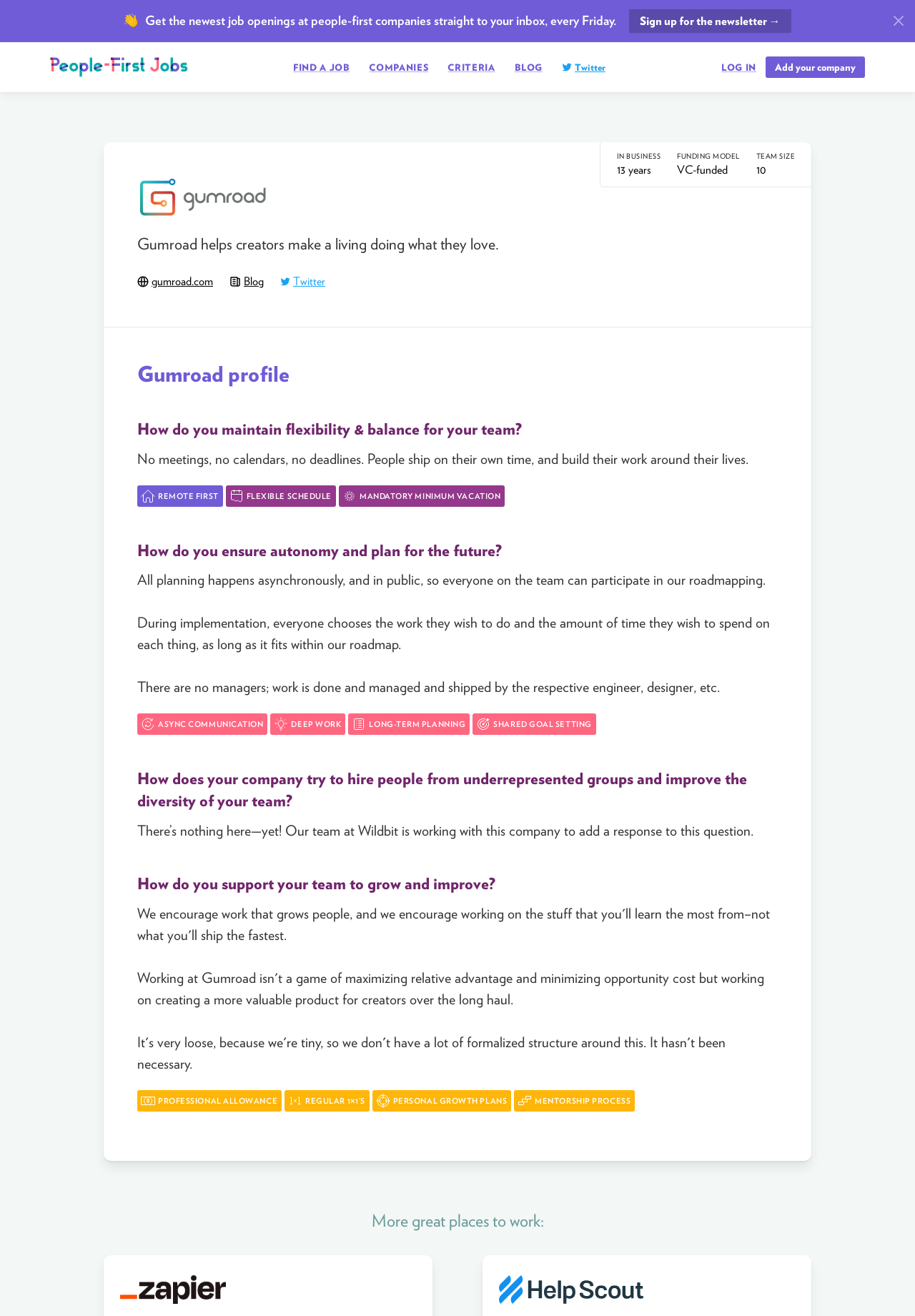Locate the bounding box coordinates of the element that should be clicked to execute the following instruction: "Visit Gumroad blog".

[0.251, 0.209, 0.288, 0.219]